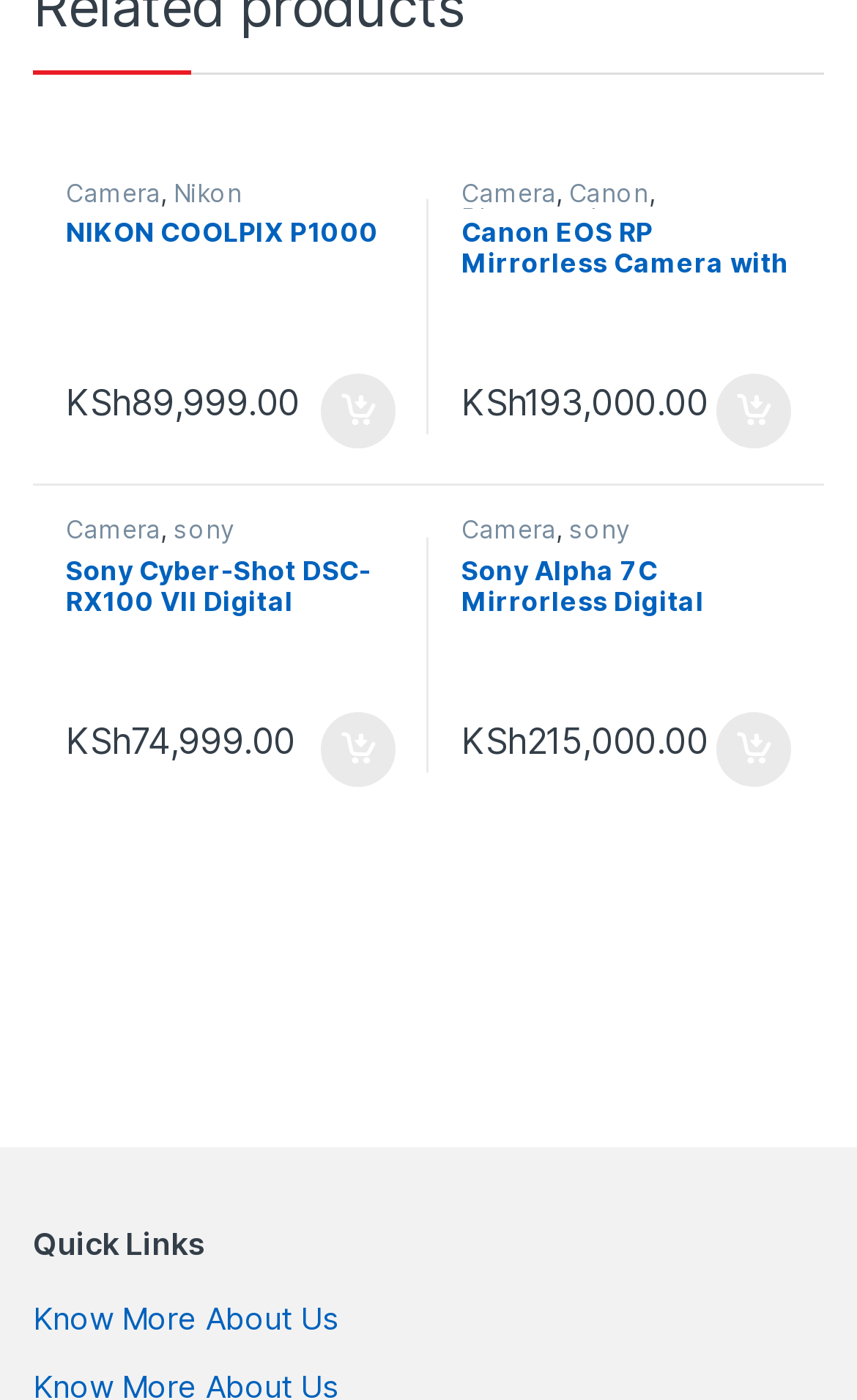Reply to the question with a single word or phrase:
What is the category of the products listed on this page?

Camera